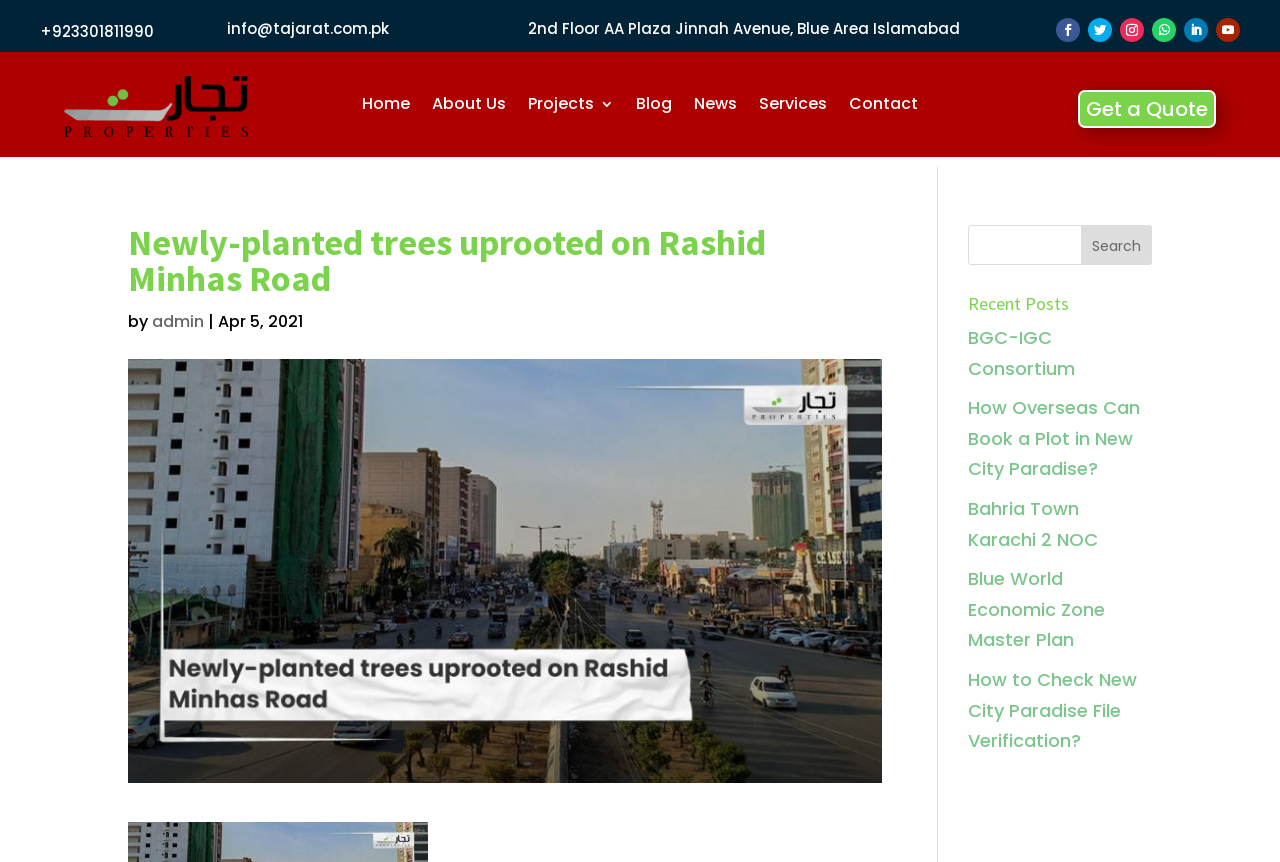Determine the bounding box coordinates of the target area to click to execute the following instruction: "Explore some potential applications for voltron data and apache arrow."

None